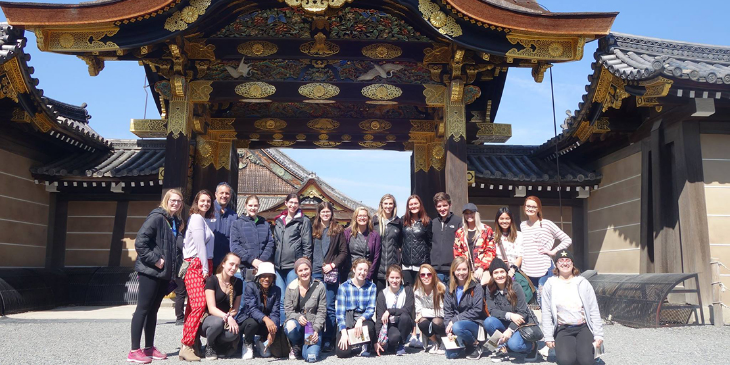Elaborate on the image with a comprehensive description.

In this vibrant image, a group of 22 travelers from William Woods University stands proudly in front of a beautifully ornate traditional Japanese gate, known as a torii or a similar architectural feature, during their excursion to Japan. The setting showcases a harmonious blend of historical architecture and cultural significance, with the gate adorned in striking colors and intricate designs. The travelers, comprised mostly of students, are dressed in a variety of casual outfits, reflecting the laid-back yet adventurous spirit of their journey. This trip is part of the Woods Around the World program, which offers students remarkable opportunities to explore diverse cultures. The atmosphere is filled with excitement and wonder, capturing a memorable moment of exploration in the Land of the Rising Sun.